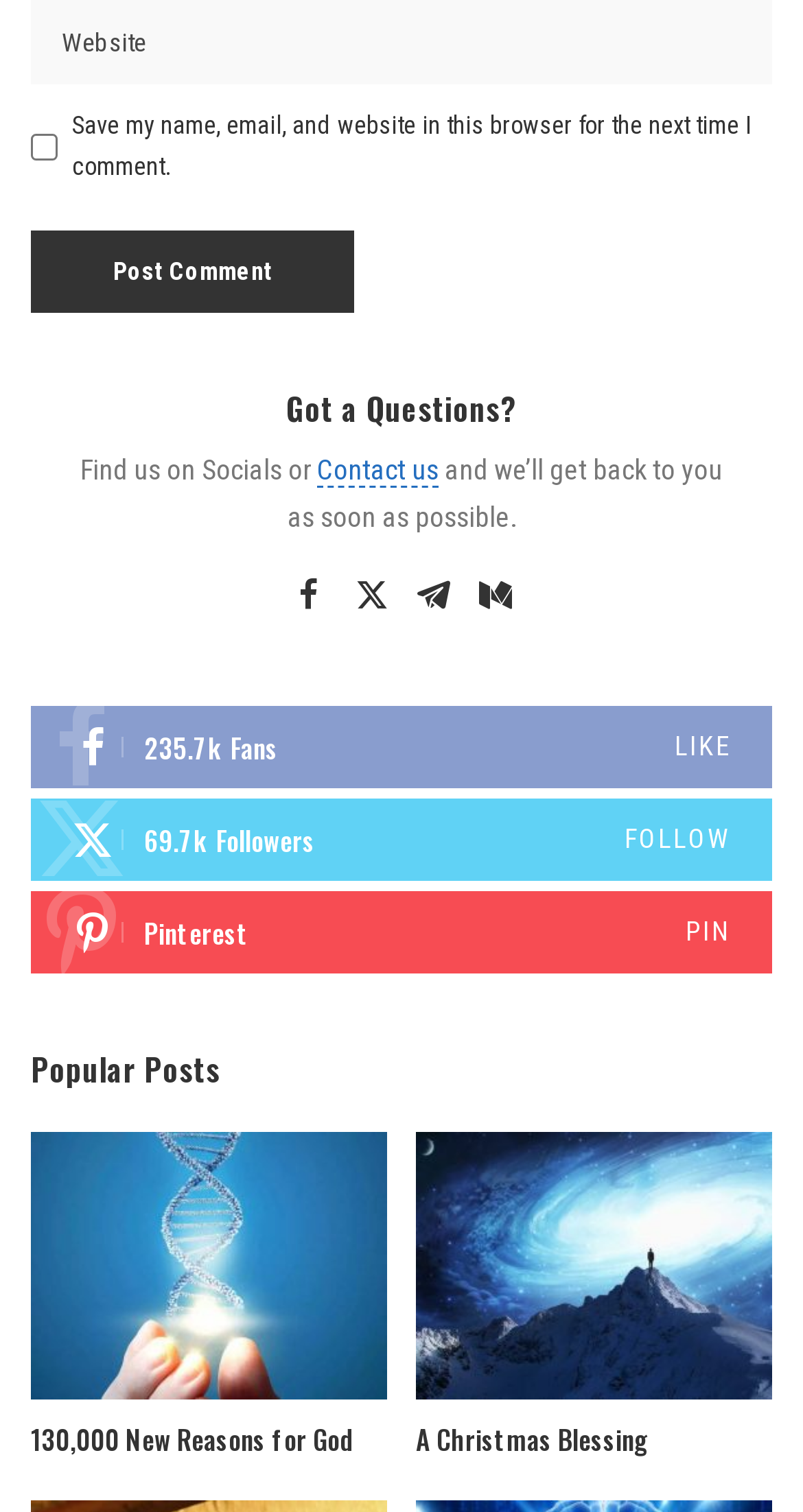Please identify the bounding box coordinates of the element's region that should be clicked to execute the following instruction: "Visit our Facebook page". The bounding box coordinates must be four float numbers between 0 and 1, i.e., [left, top, right, bottom].

[0.345, 0.37, 0.424, 0.419]